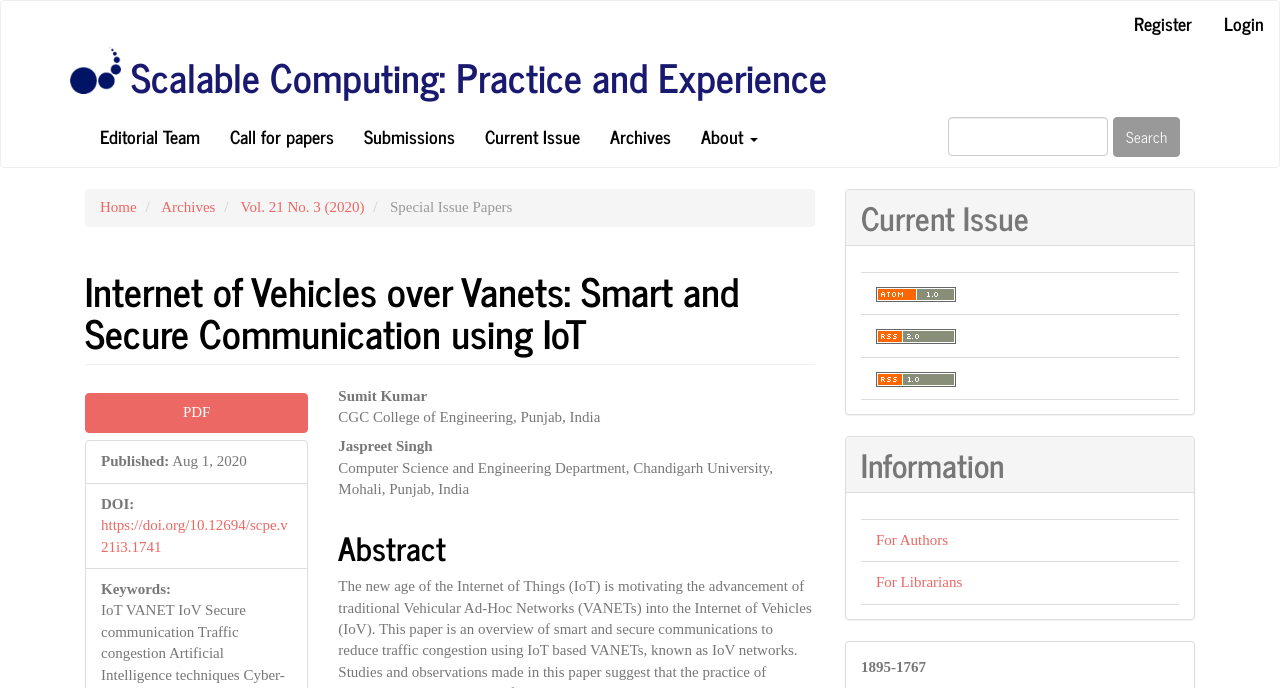Find and extract the text of the primary heading on the webpage.

Scalable Computing: Practice and Experience